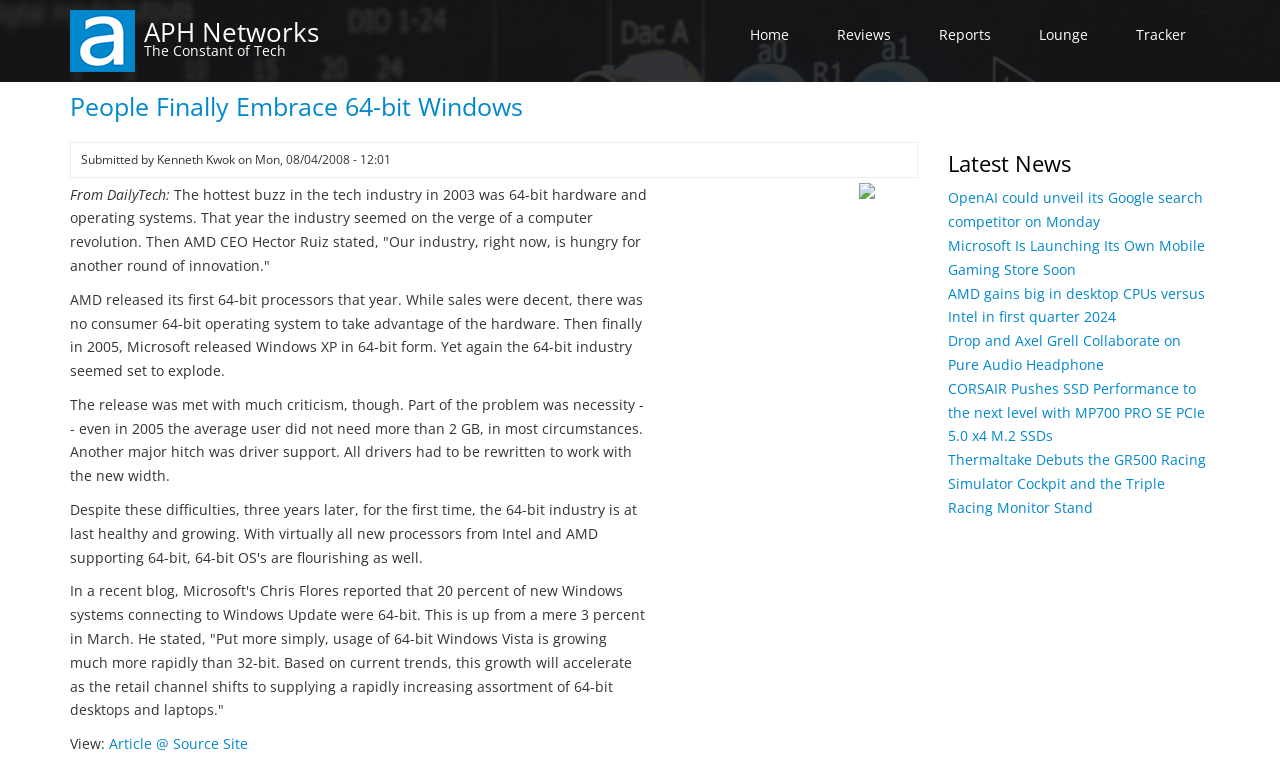Please identify the bounding box coordinates of the element's region that should be clicked to execute the following instruction: "Read the article 'People Finally Embrace 64-bit Windows'". The bounding box coordinates must be four float numbers between 0 and 1, i.e., [left, top, right, bottom].

[0.055, 0.181, 0.717, 0.98]